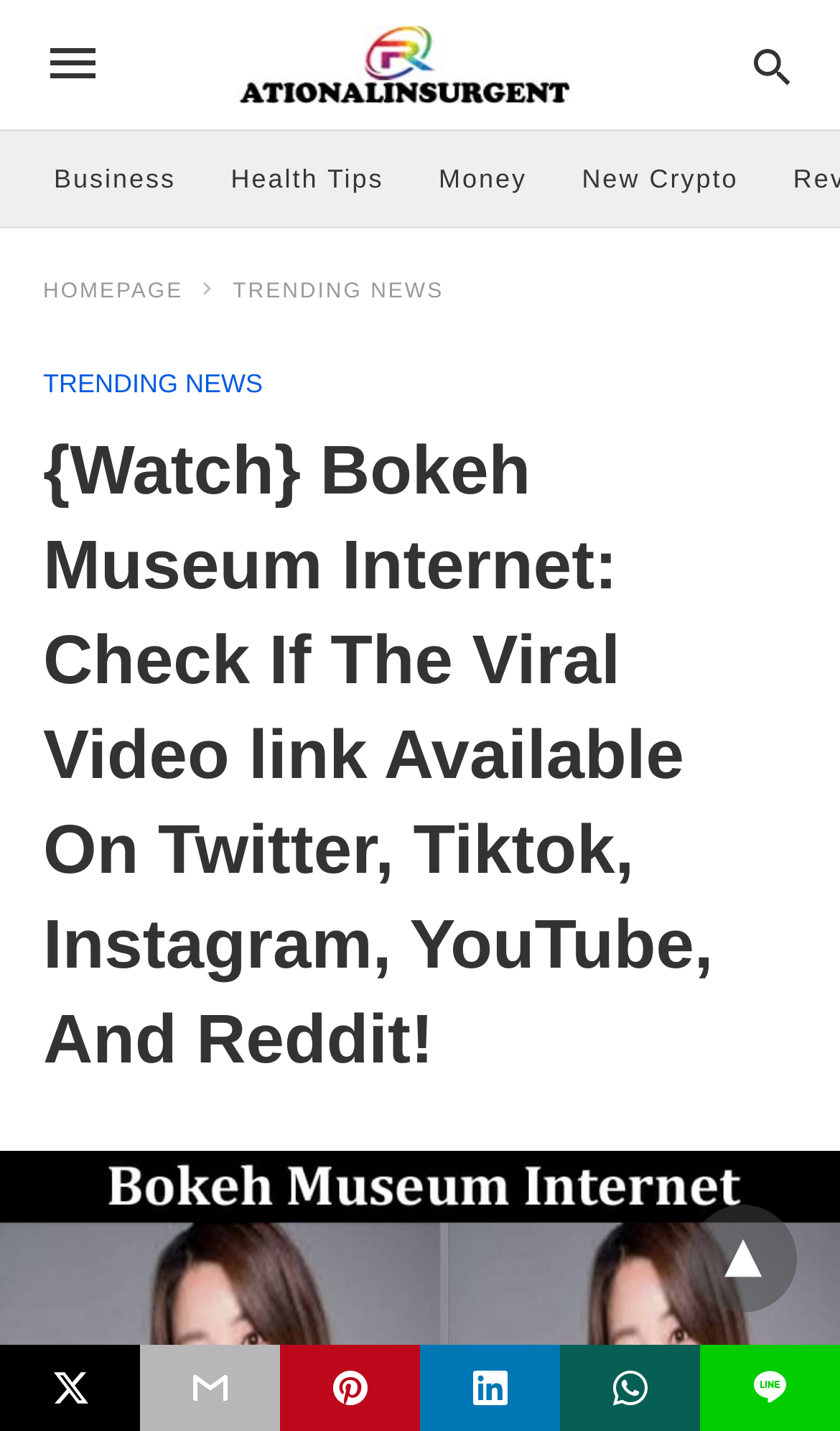How many social media platforms are mentioned?
Using the information from the image, give a concise answer in one word or a short phrase.

5